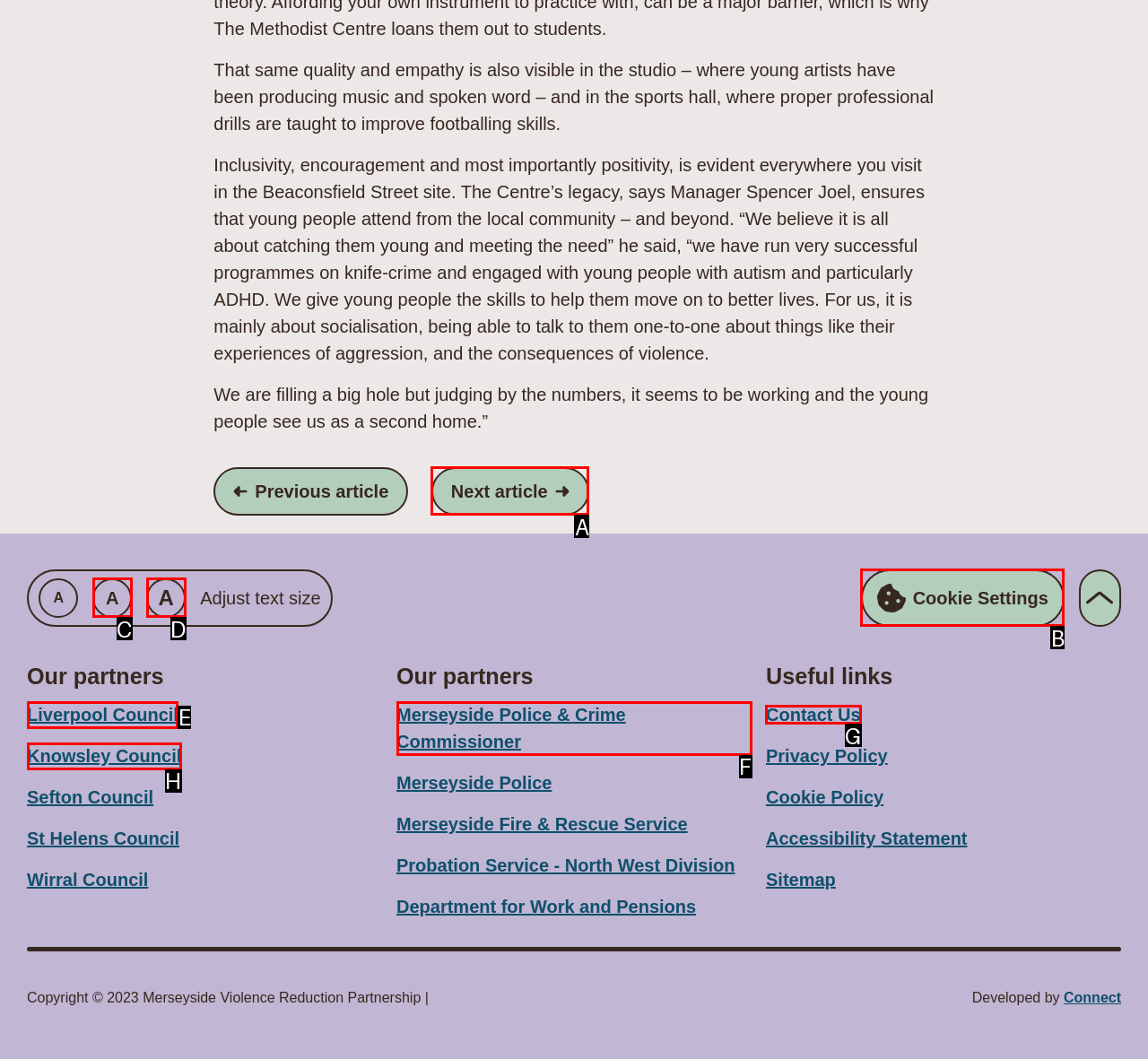Select the correct UI element to click for this task: Go to Contact Us page.
Answer using the letter from the provided options.

G